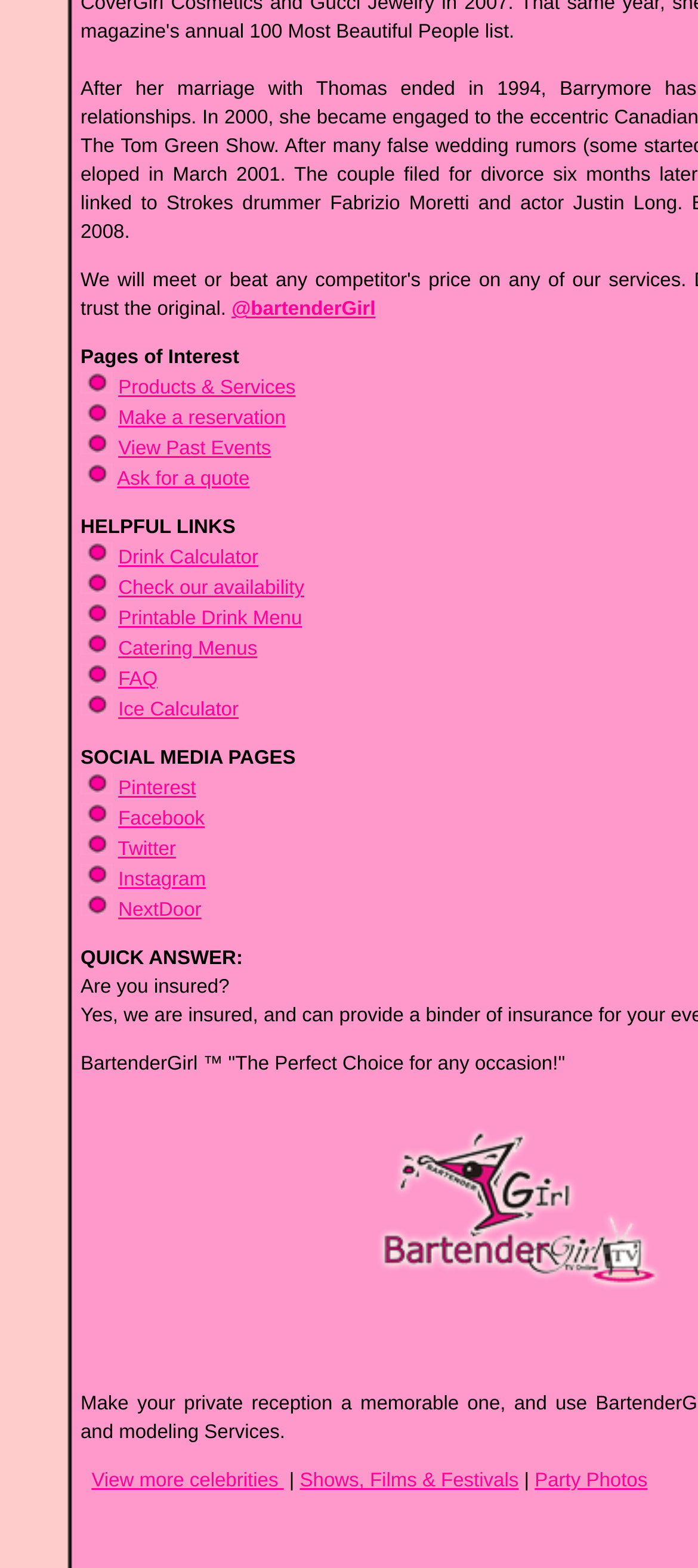Please determine the bounding box coordinates of the element's region to click in order to carry out the following instruction: "View 'Drink Calculator'". The coordinates should be four float numbers between 0 and 1, i.e., [left, top, right, bottom].

[0.169, 0.349, 0.37, 0.363]